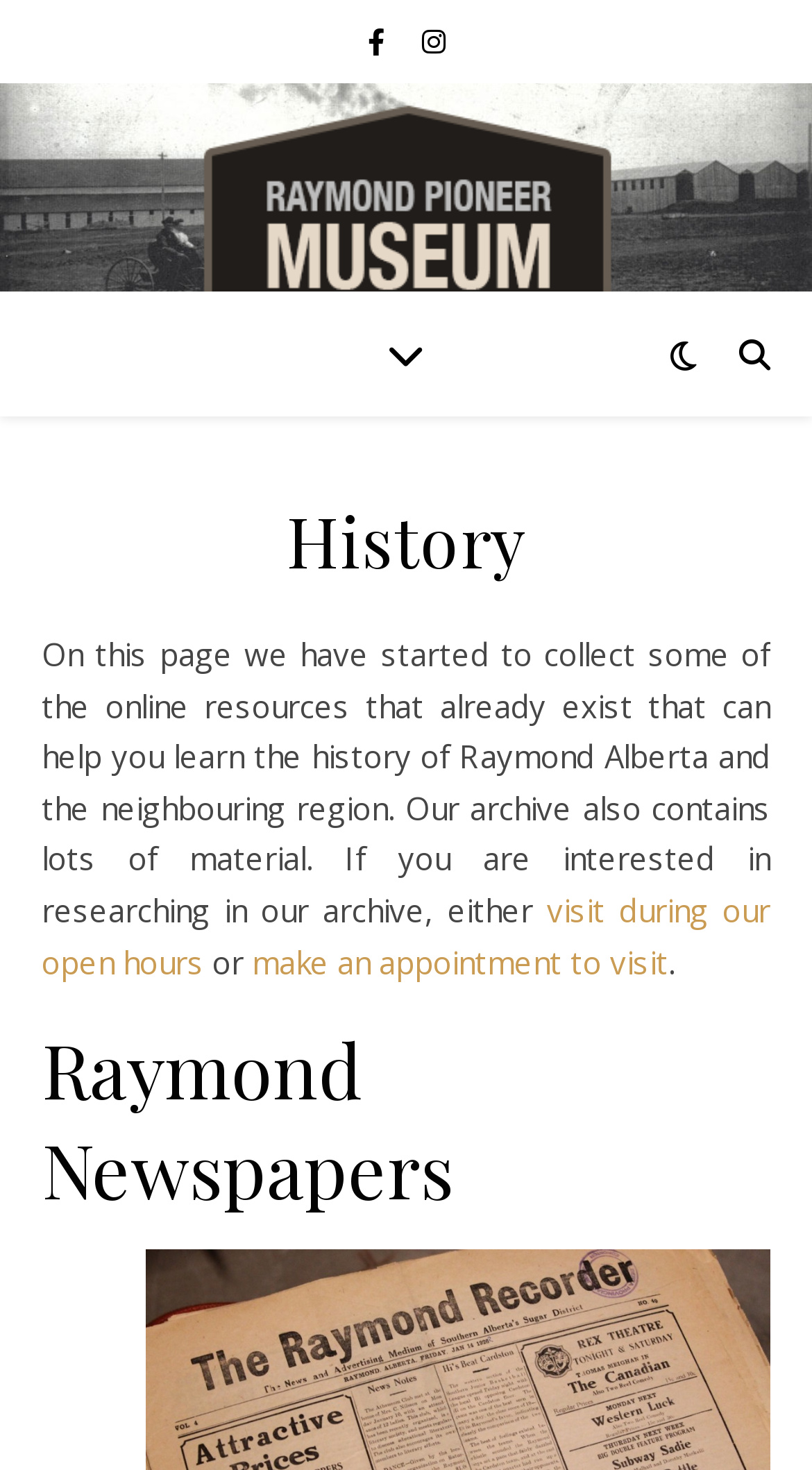Answer briefly with one word or phrase:
What is the topic of the heading below the introduction?

Raymond Newspapers